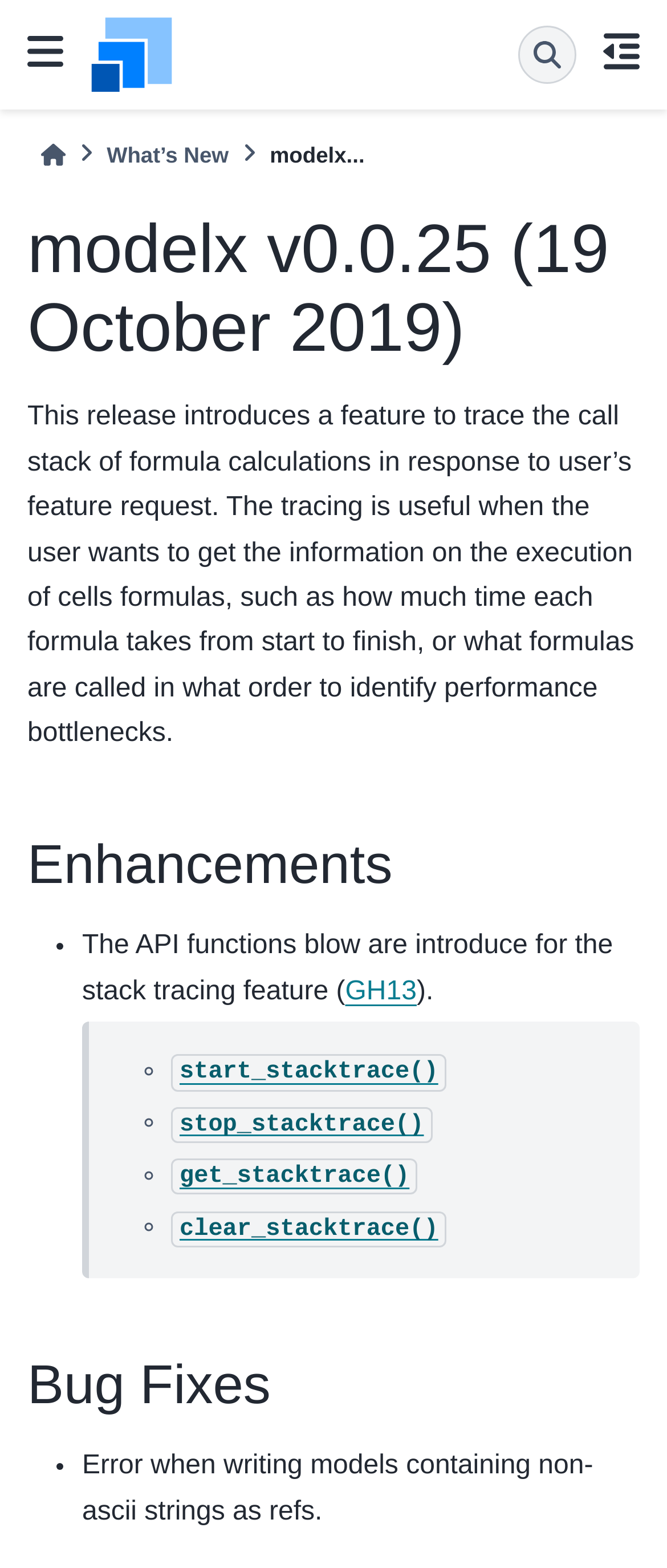Point out the bounding box coordinates of the section to click in order to follow this instruction: "go to home page".

[0.062, 0.087, 0.098, 0.11]